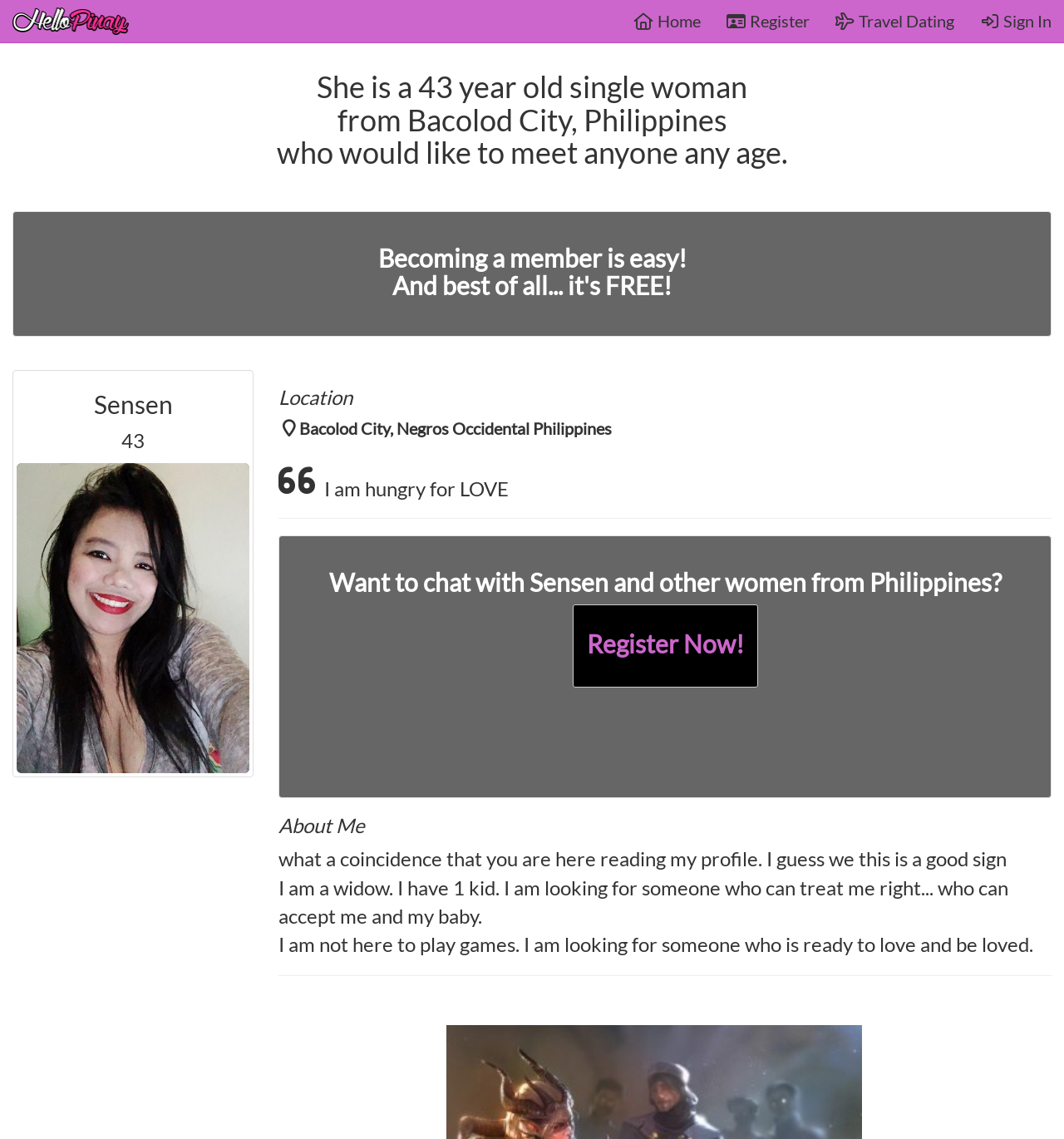Provide a one-word or brief phrase answer to the question:
What is Sensen looking for in a partner?

Someone who can treat her right